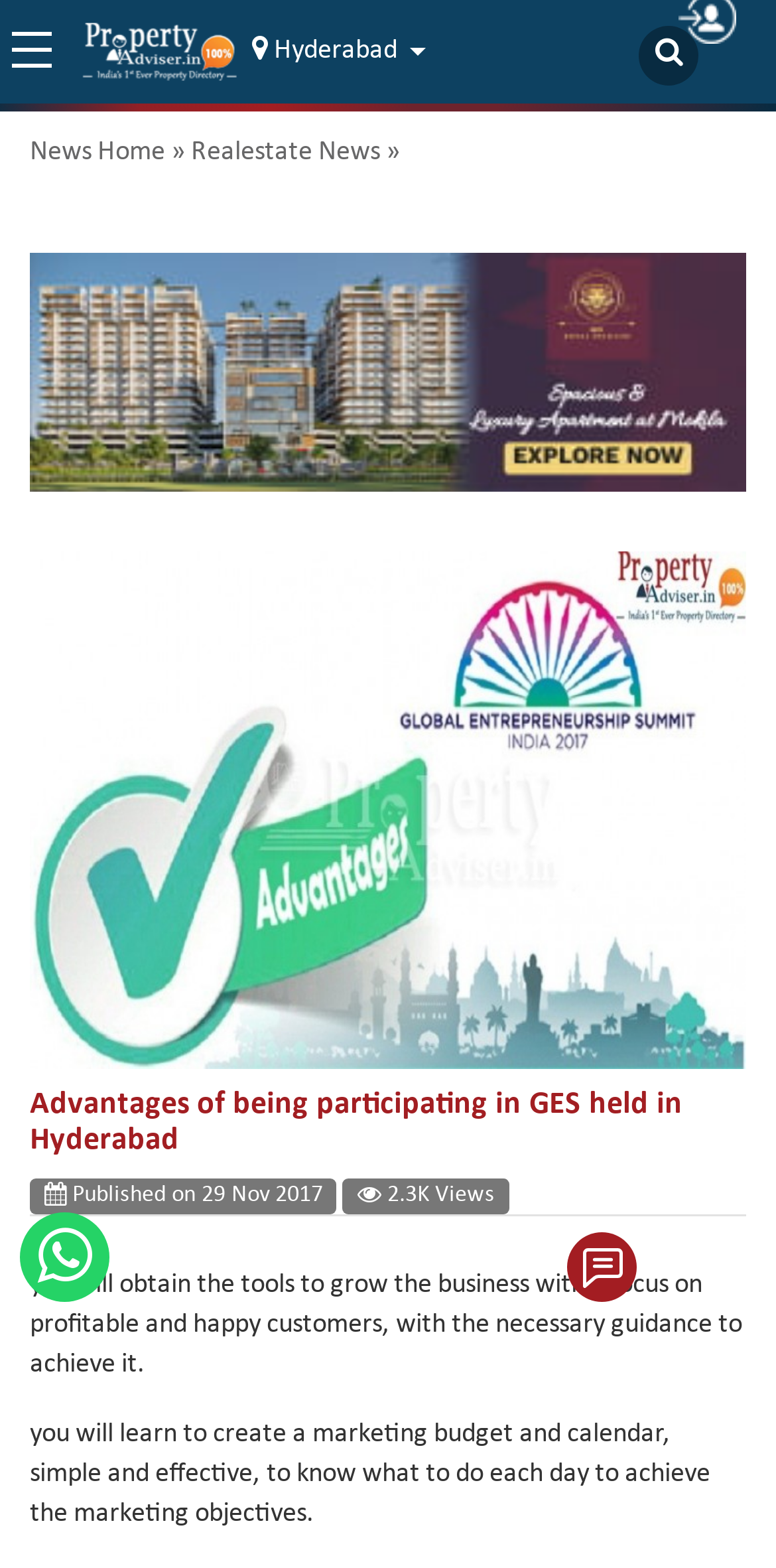What is the location mentioned in the webpage?
Using the image as a reference, give a one-word or short phrase answer.

Hyderabad